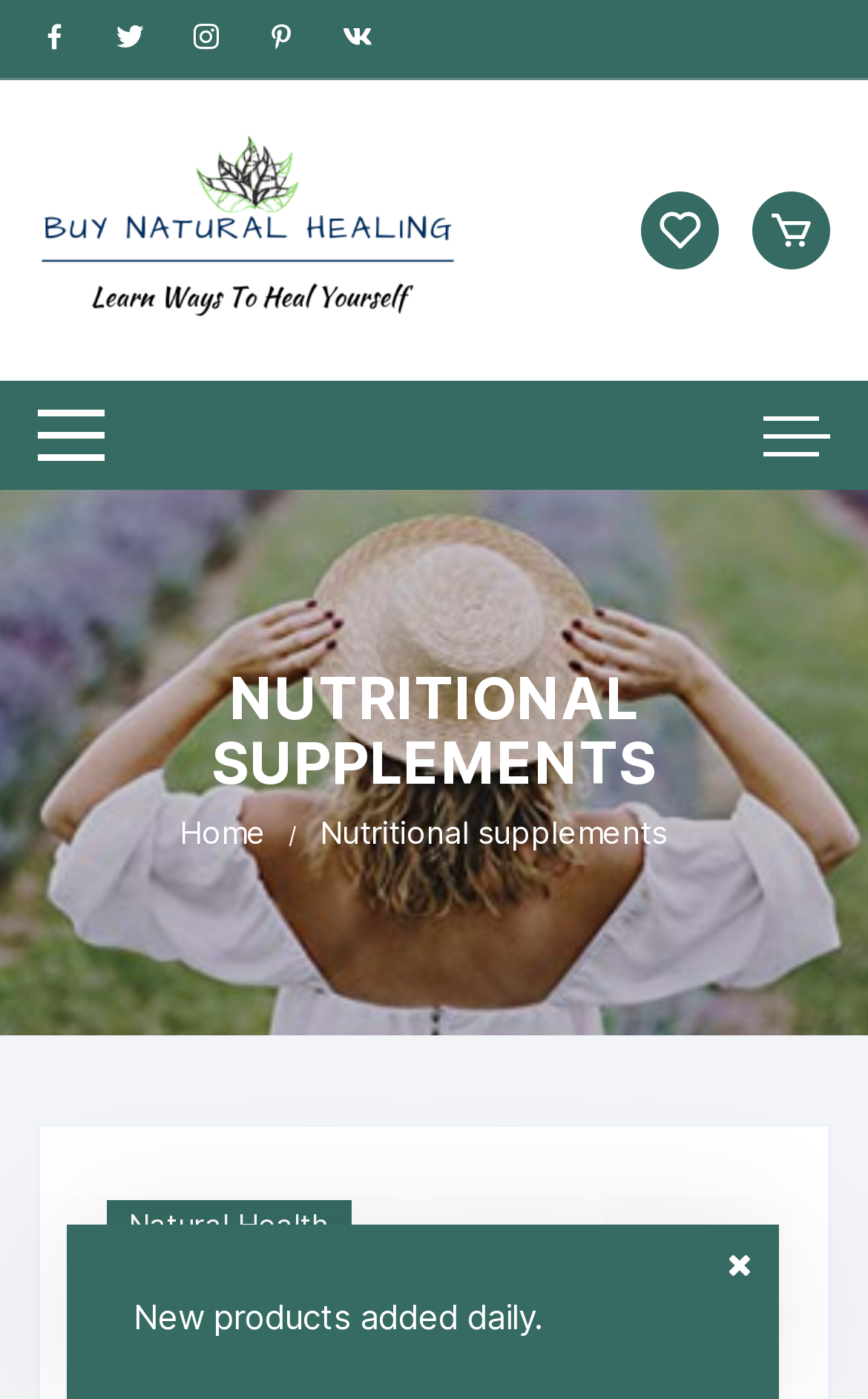What type of products are added daily?
Based on the screenshot, answer the question with a single word or phrase.

New products